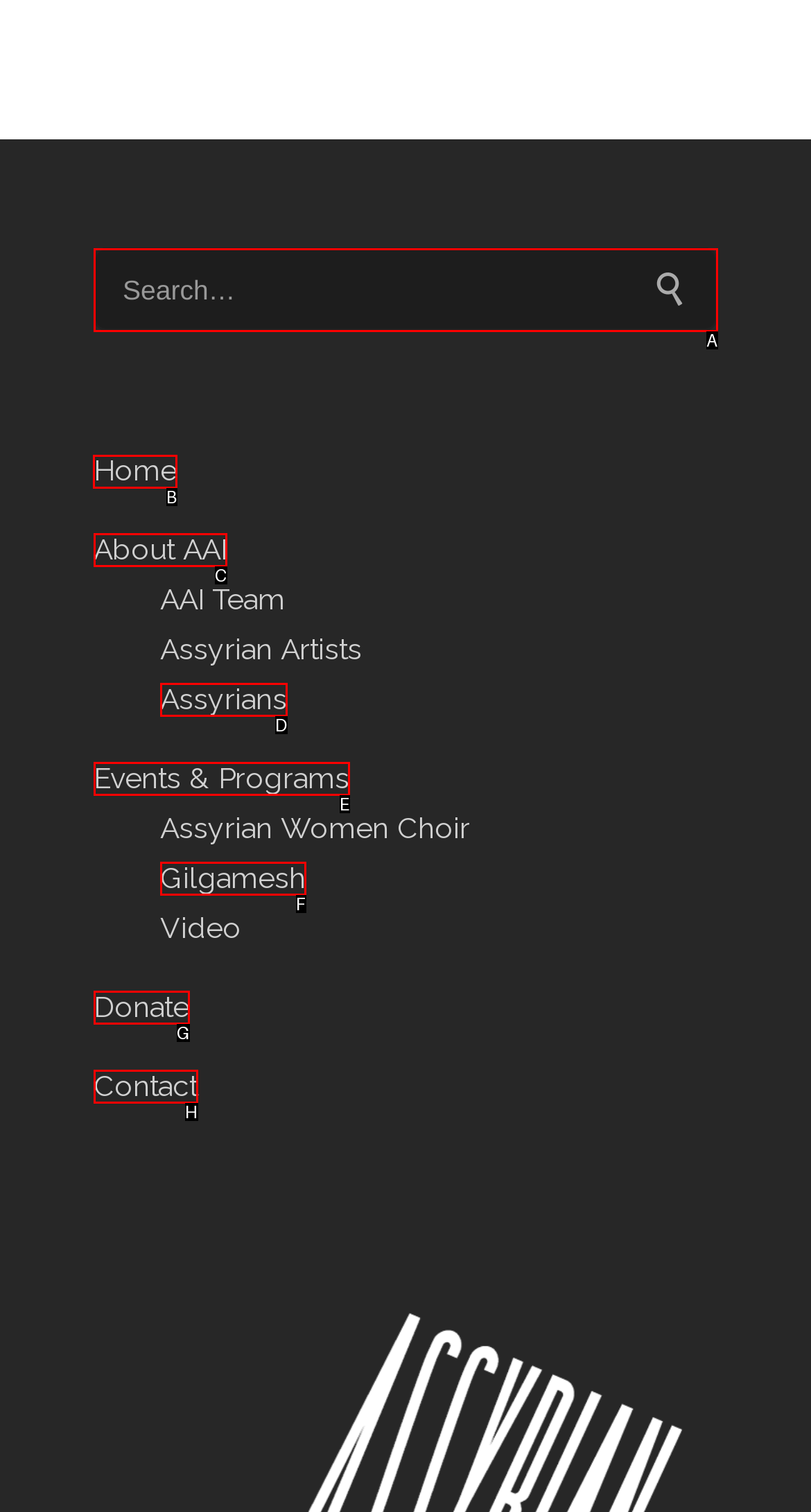Determine the appropriate lettered choice for the task: go to home page. Reply with the correct letter.

B